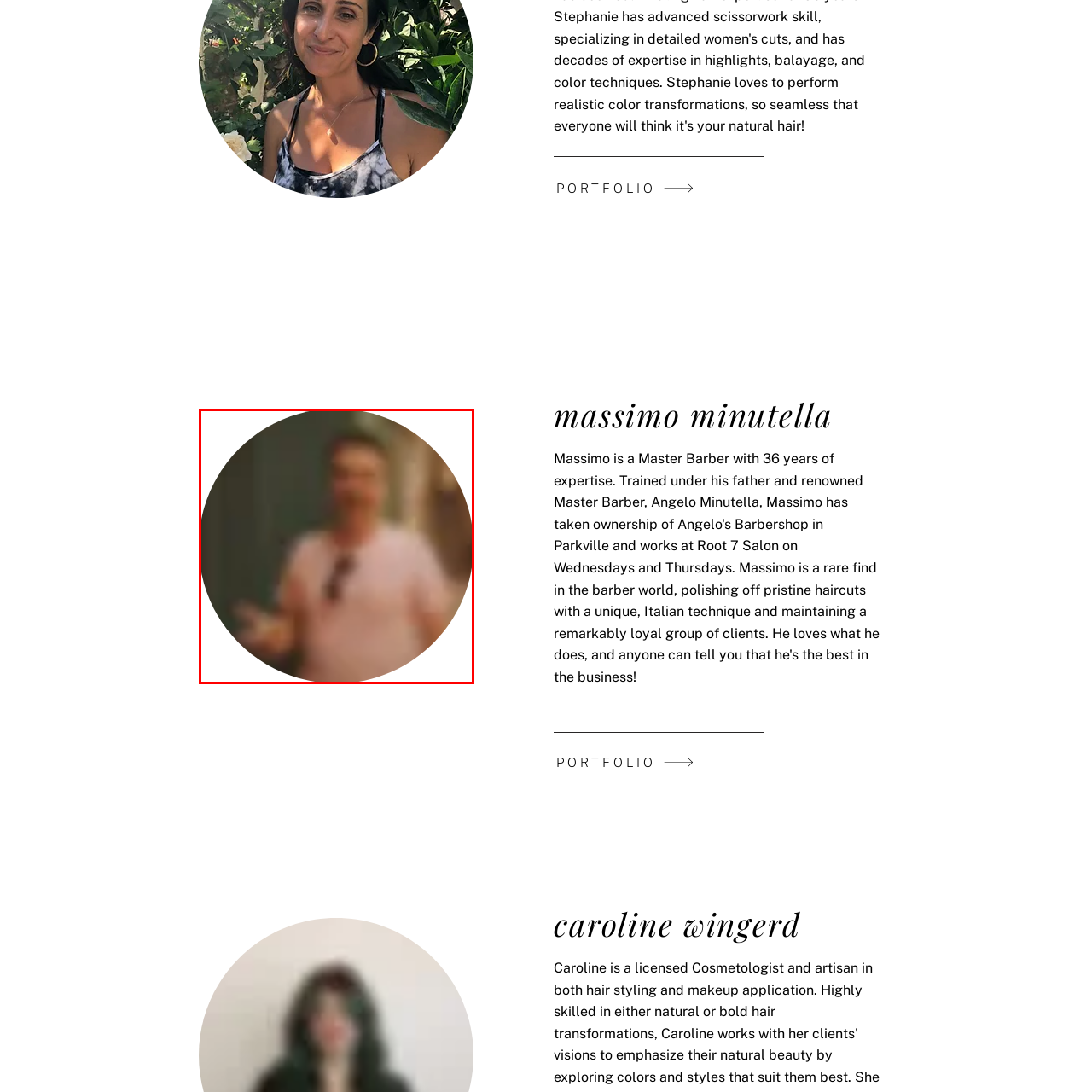What is the color of the person's shirt?
Check the image inside the red boundary and answer the question using a single word or brief phrase.

Light pink